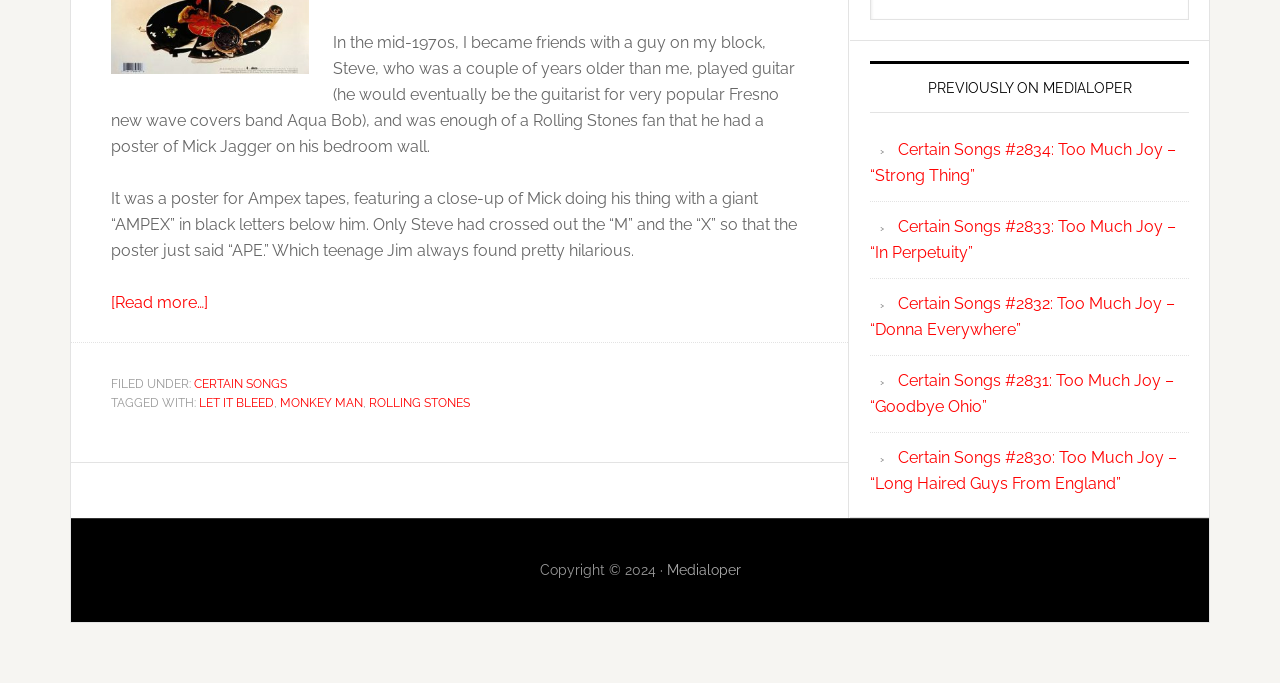Based on the element description Rolling Stones, identify the bounding box of the UI element in the given webpage screenshot. The coordinates should be in the format (top-left x, top-left y, bottom-right x, bottom-right y) and must be between 0 and 1.

[0.288, 0.58, 0.367, 0.6]